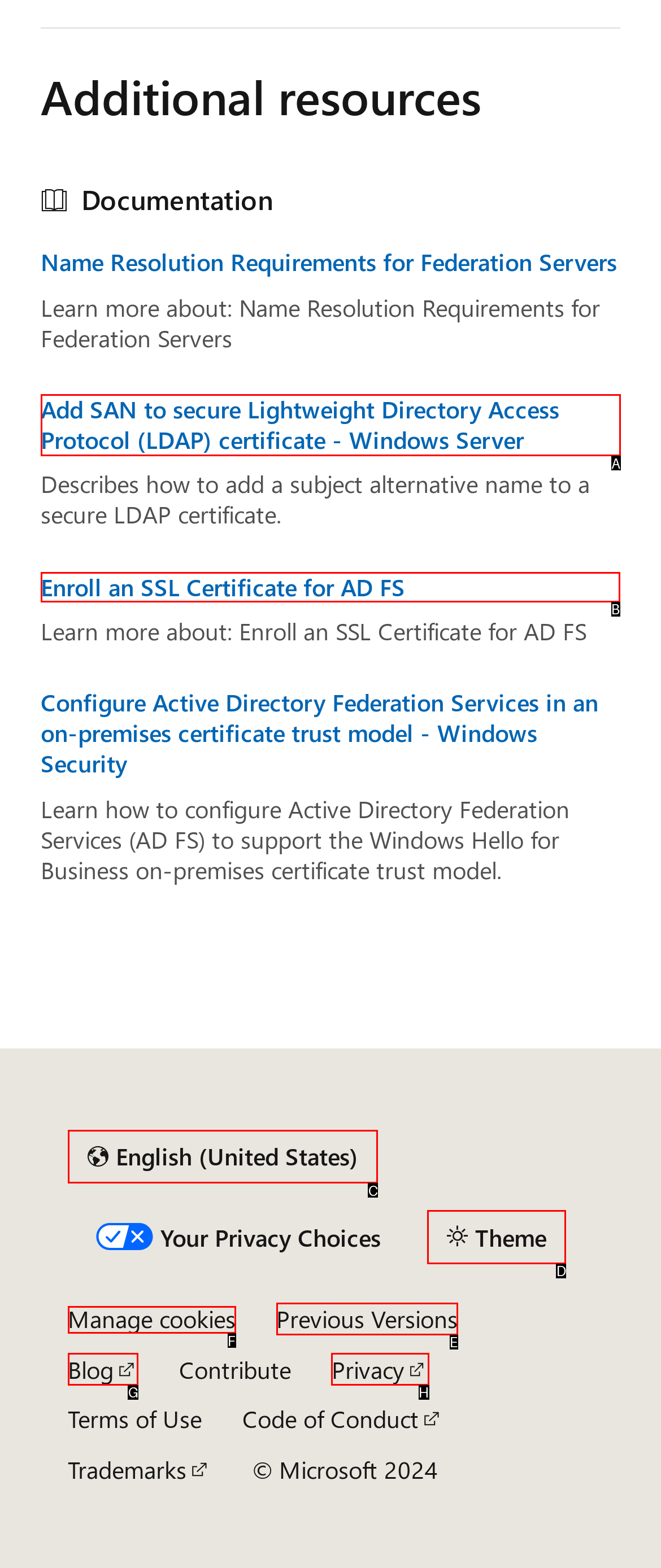Find the option you need to click to complete the following instruction: Learn more about 'Enroll an SSL Certificate for AD FS'
Answer with the corresponding letter from the choices given directly.

B